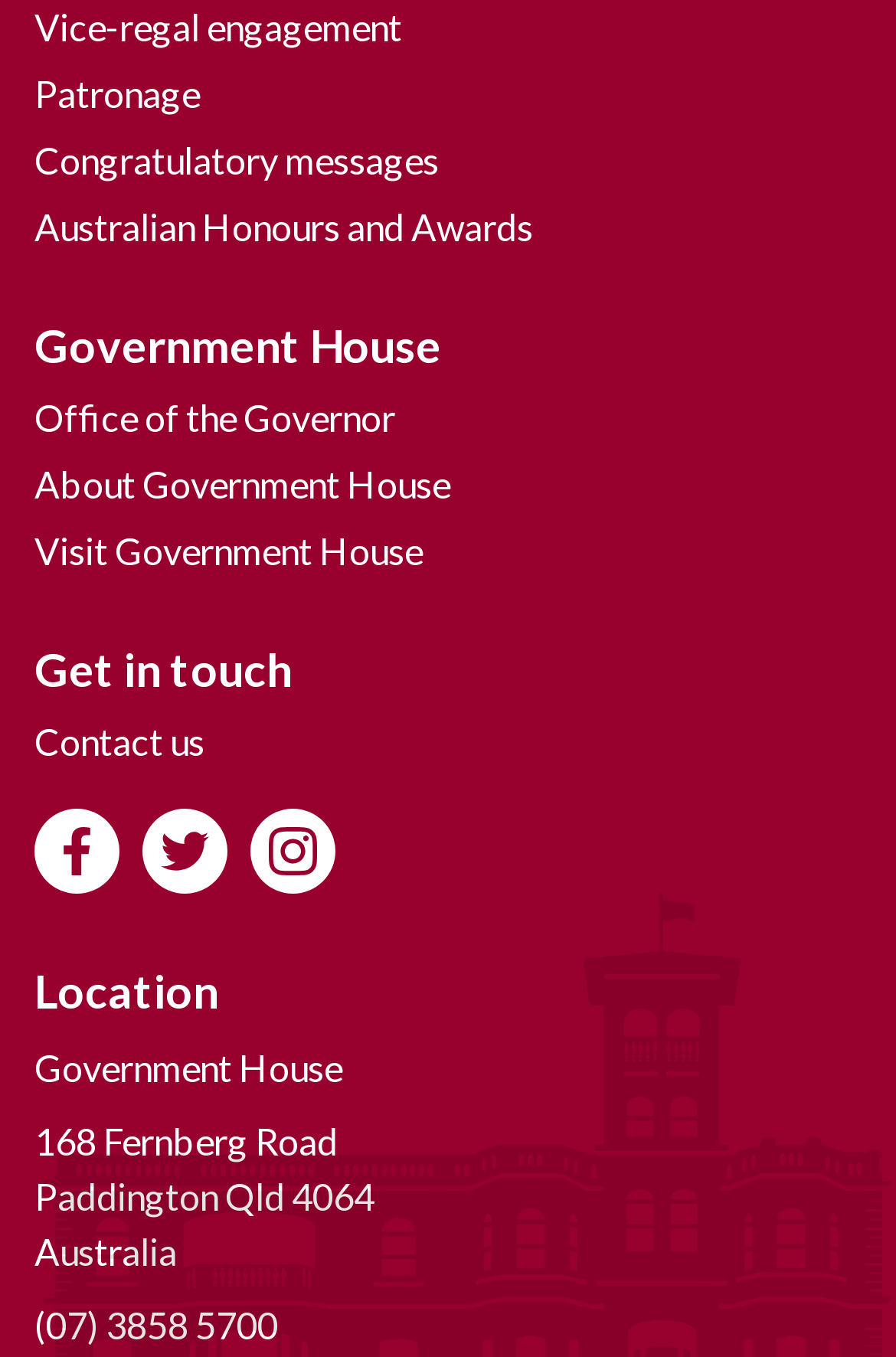Using the provided element description, identify the bounding box coordinates as (top-left x, top-left y, bottom-right x, bottom-right y). Ensure all values are between 0 and 1. Description: Congratulatory messages

[0.038, 0.094, 0.49, 0.143]